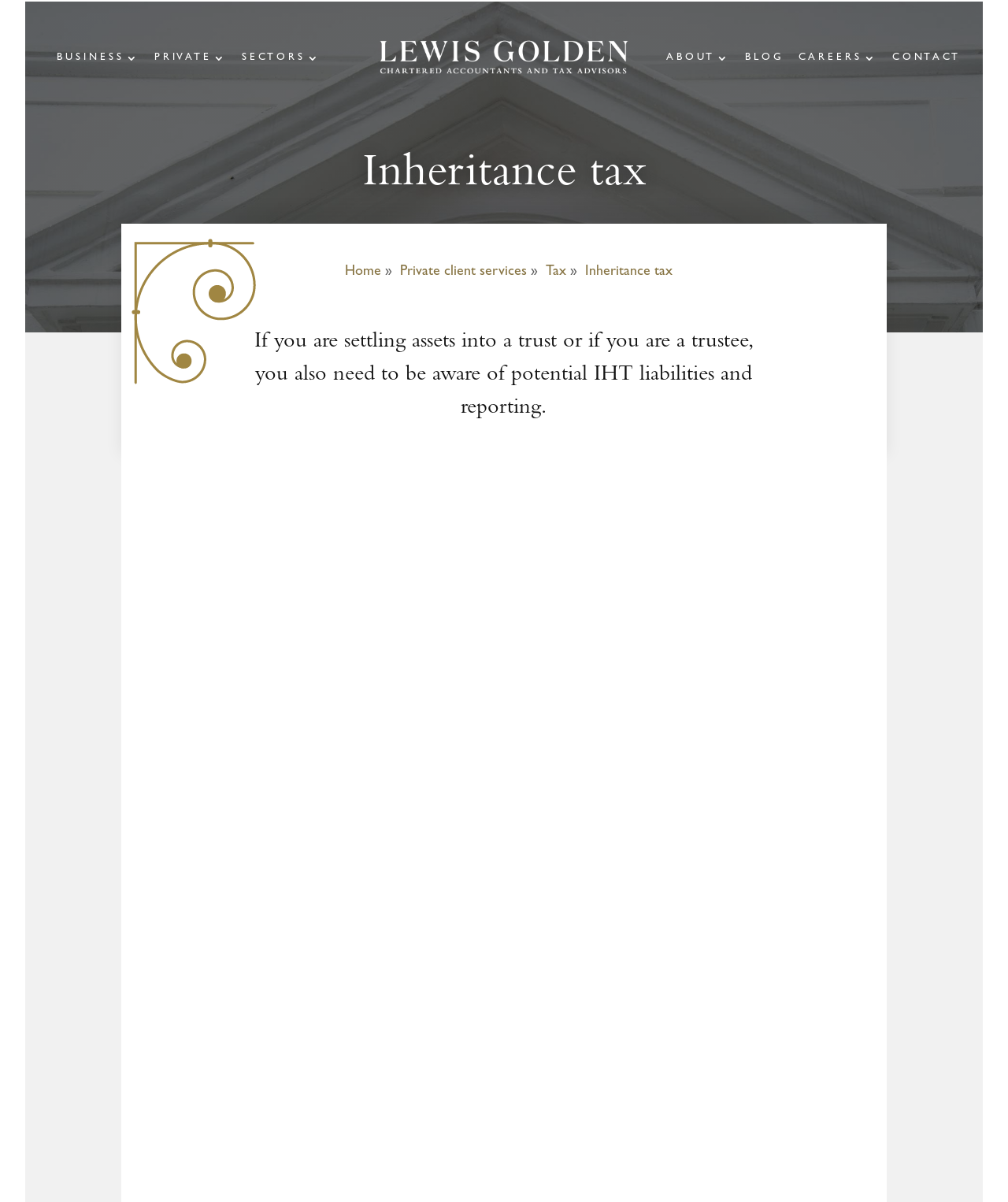Answer the question below in one word or phrase:
What is the role of trusts in IHT planning?

Part of IHT planning